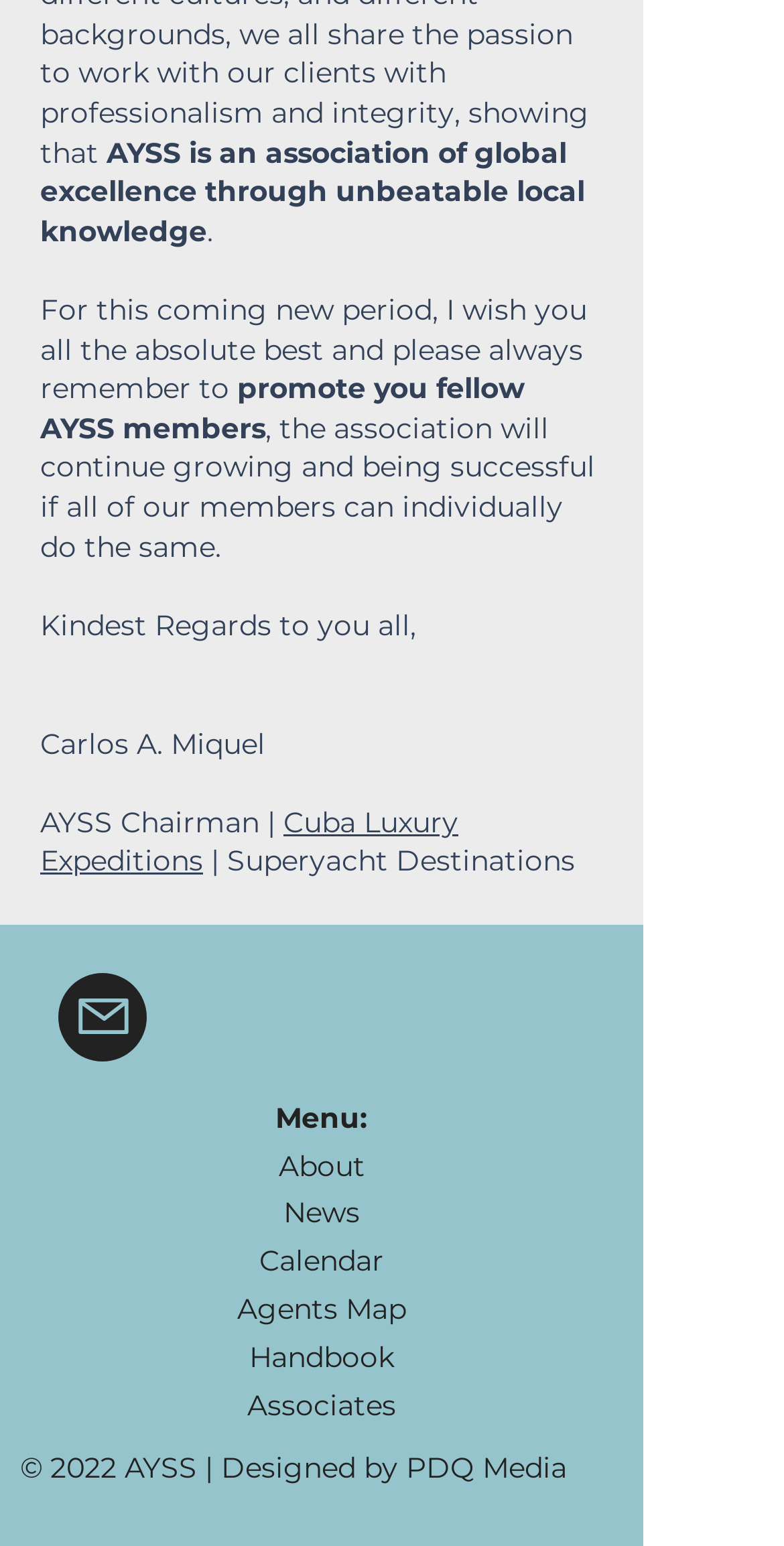Respond to the question below with a single word or phrase:
What is the title of the first link in the menu?

About